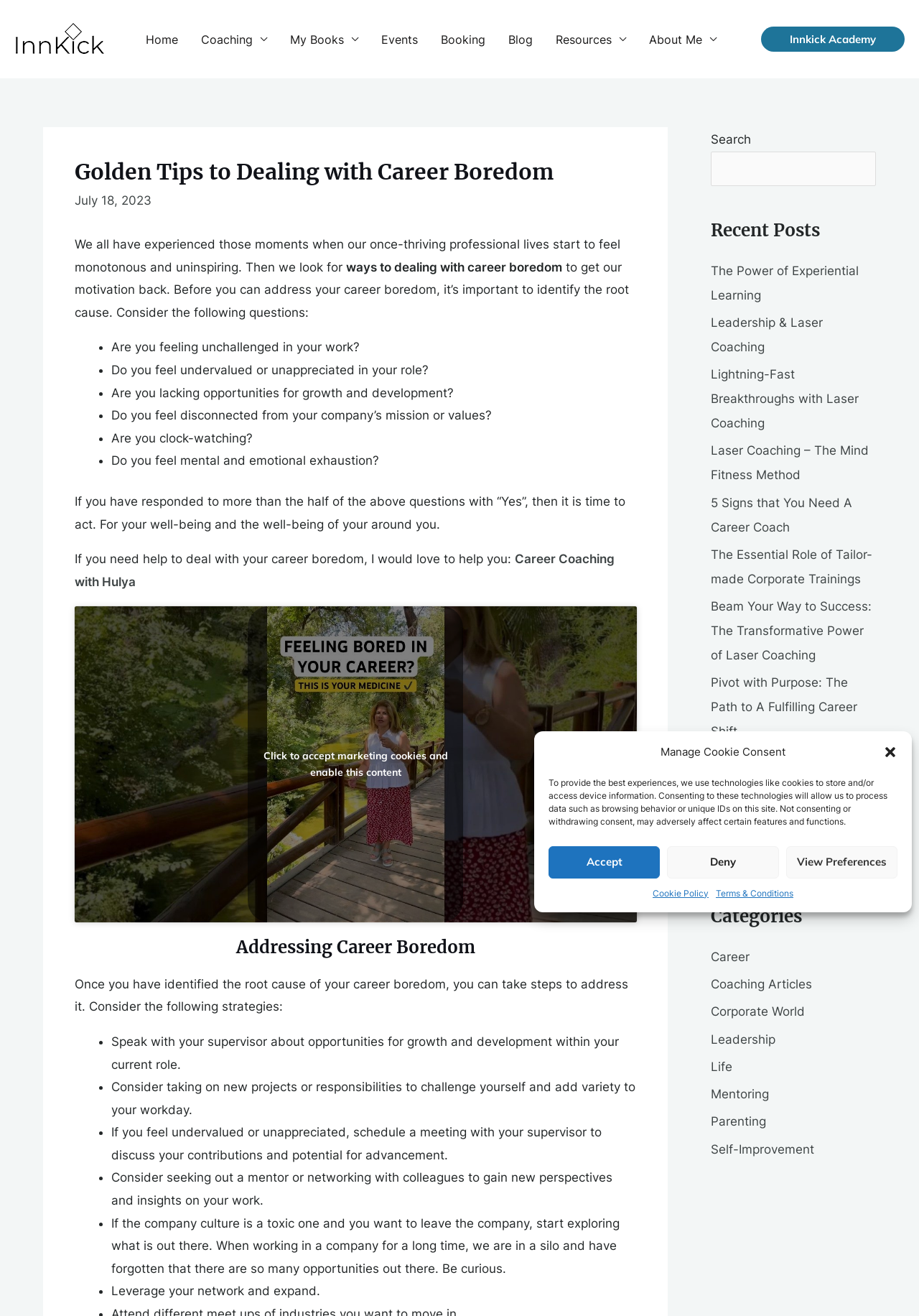Please indicate the bounding box coordinates of the element's region to be clicked to achieve the instruction: "Click the 'Career' category". Provide the coordinates as four float numbers between 0 and 1, i.e., [left, top, right, bottom].

[0.773, 0.722, 0.816, 0.733]